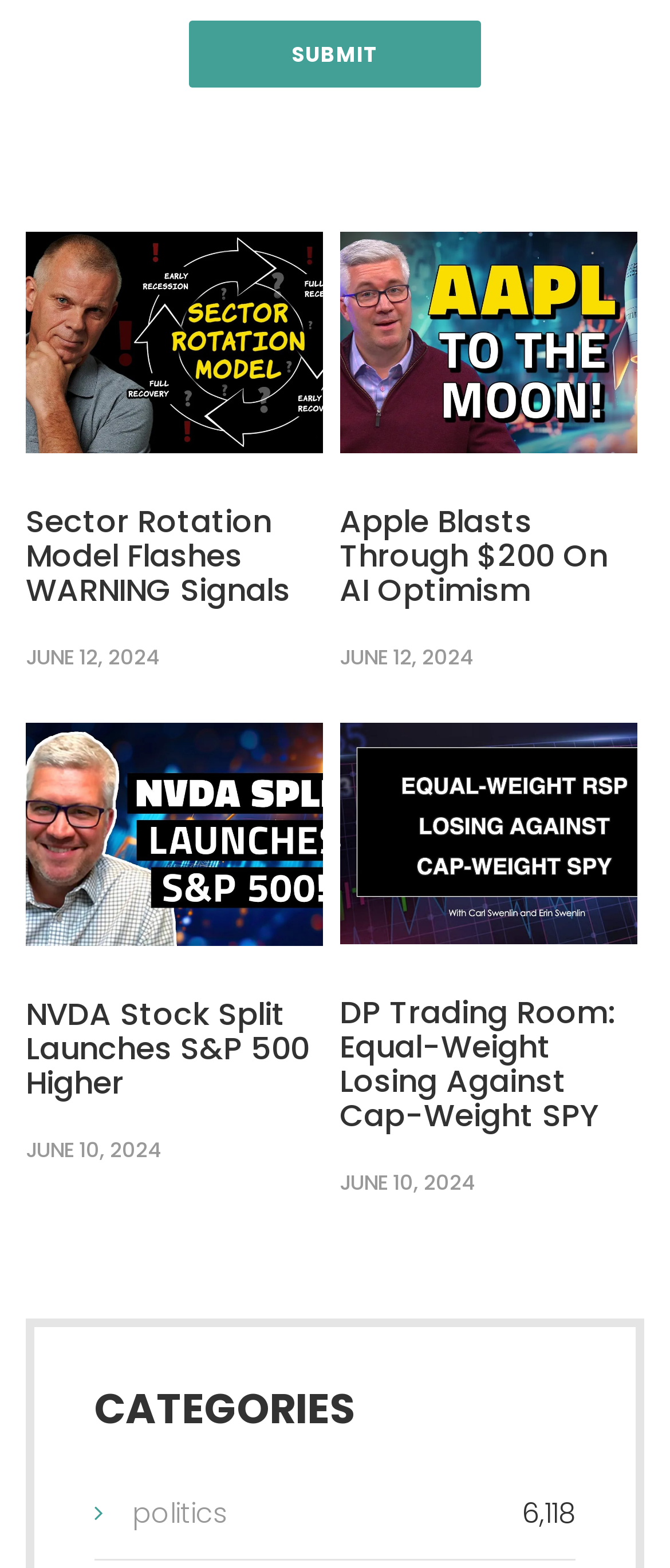How many categories are listed?
Answer with a single word or phrase, using the screenshot for reference.

1